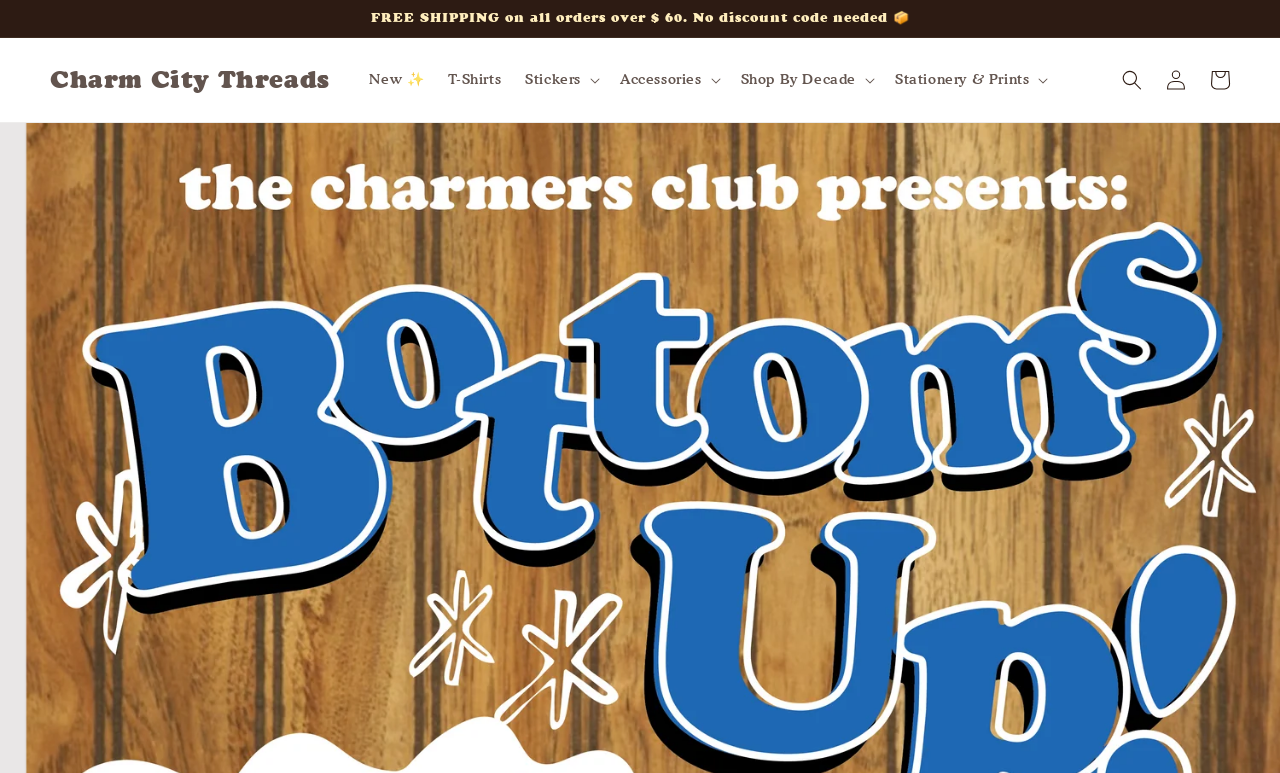Locate the bounding box coordinates of the clickable area to execute the instruction: "Search for a product". Provide the coordinates as four float numbers between 0 and 1, represented as [left, top, right, bottom].

[0.867, 0.075, 0.902, 0.132]